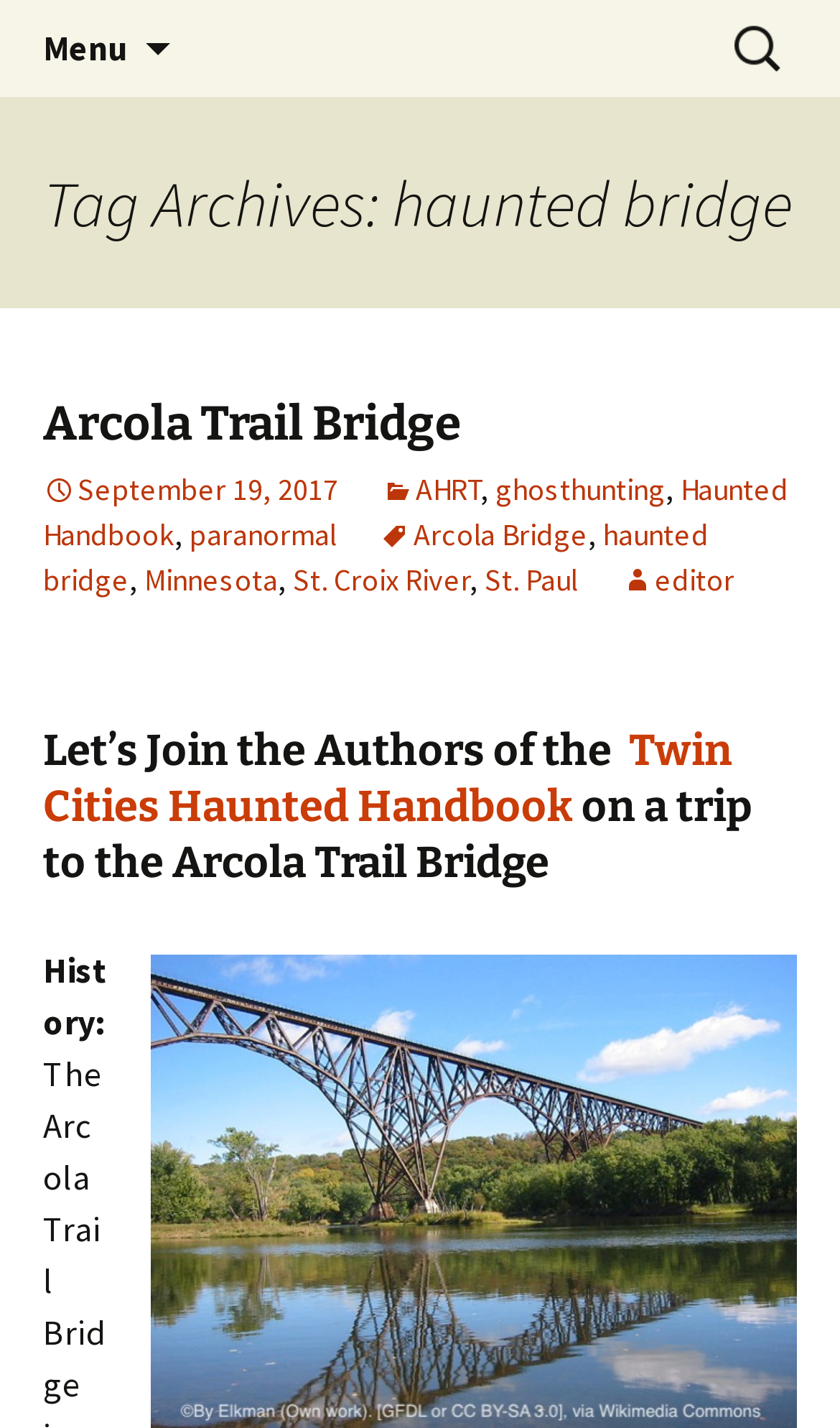Reply to the question with a brief word or phrase: How many links are there in the webpage?

13